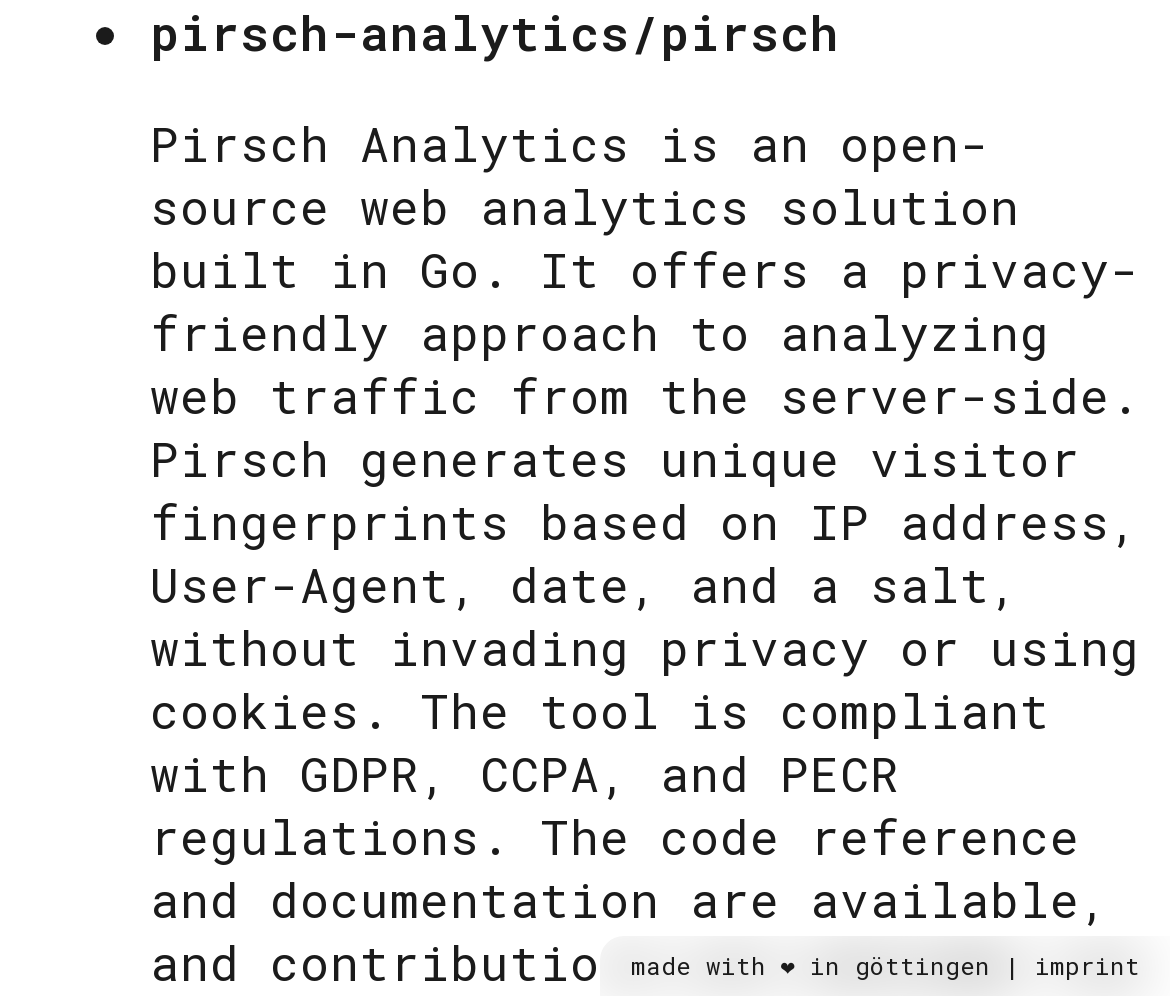Please provide the bounding box coordinate of the region that matches the element description: obtained patents here.. Coordinates should be in the format (top-left x, top-left y, bottom-right x, bottom-right y) and all values should be between 0 and 1.

None